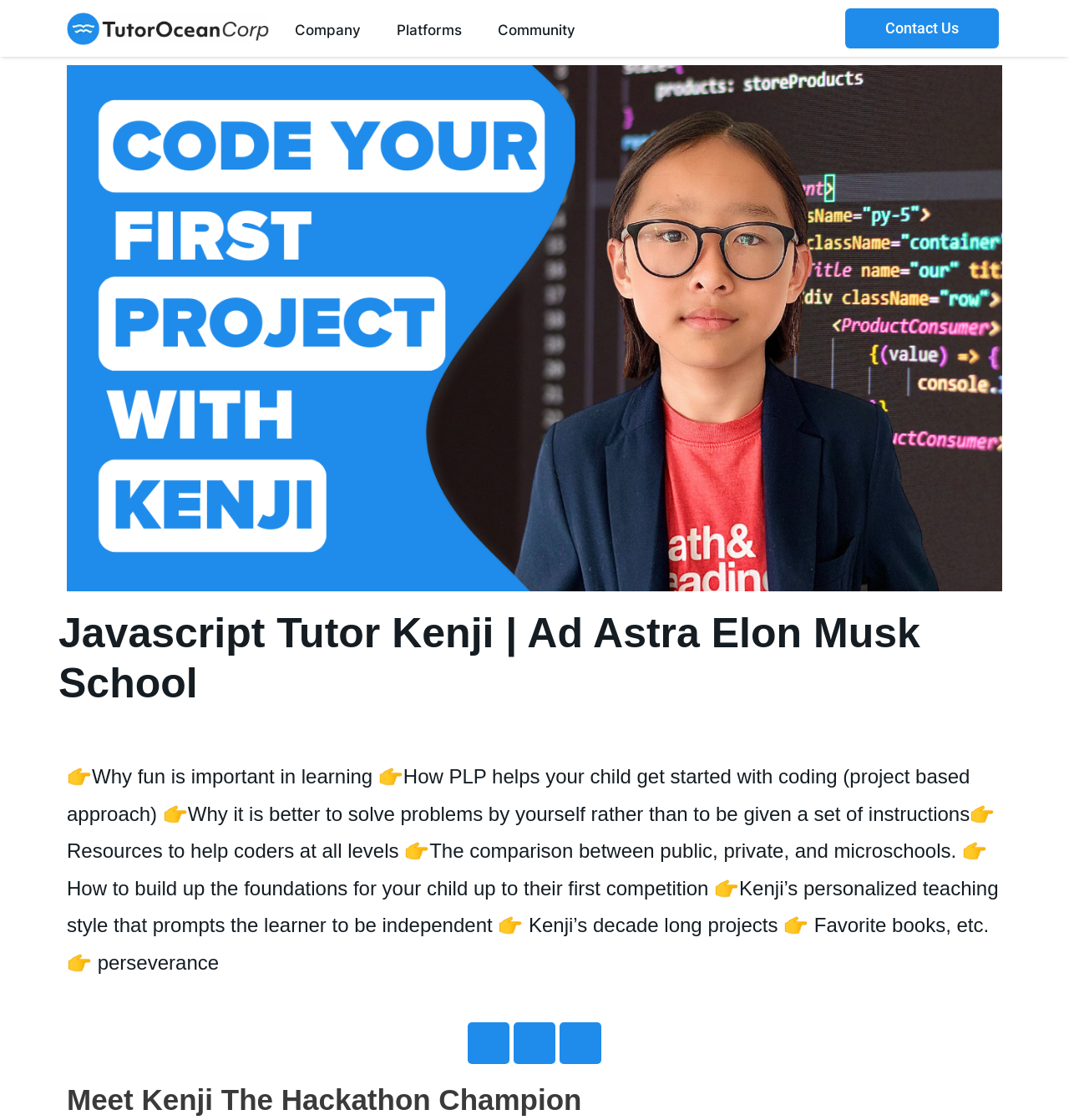Find the bounding box coordinates of the area to click in order to follow the instruction: "schedule an appointment".

None